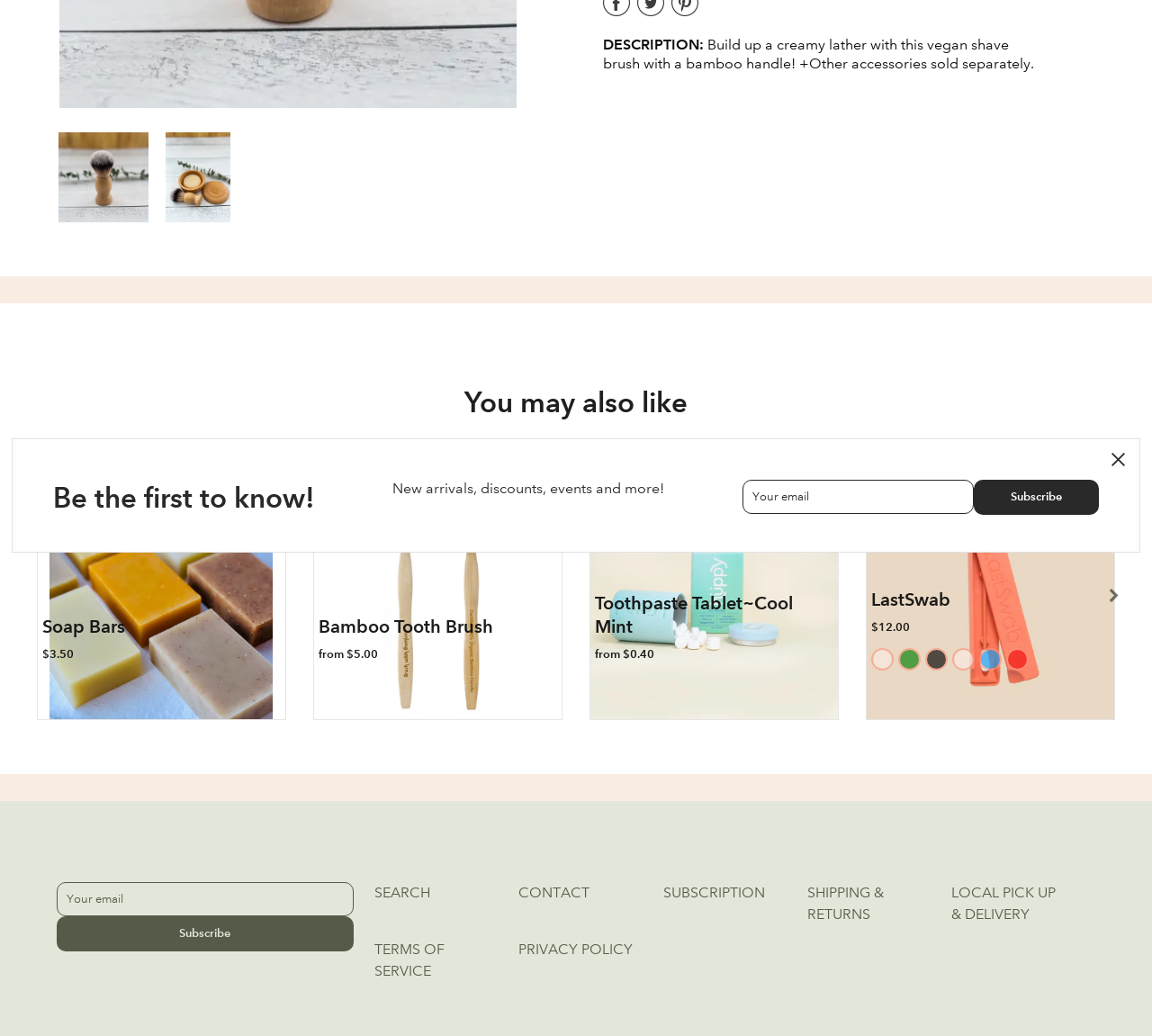Based on the provided description, "Home", find the bounding box of the corresponding UI element in the screenshot.

None